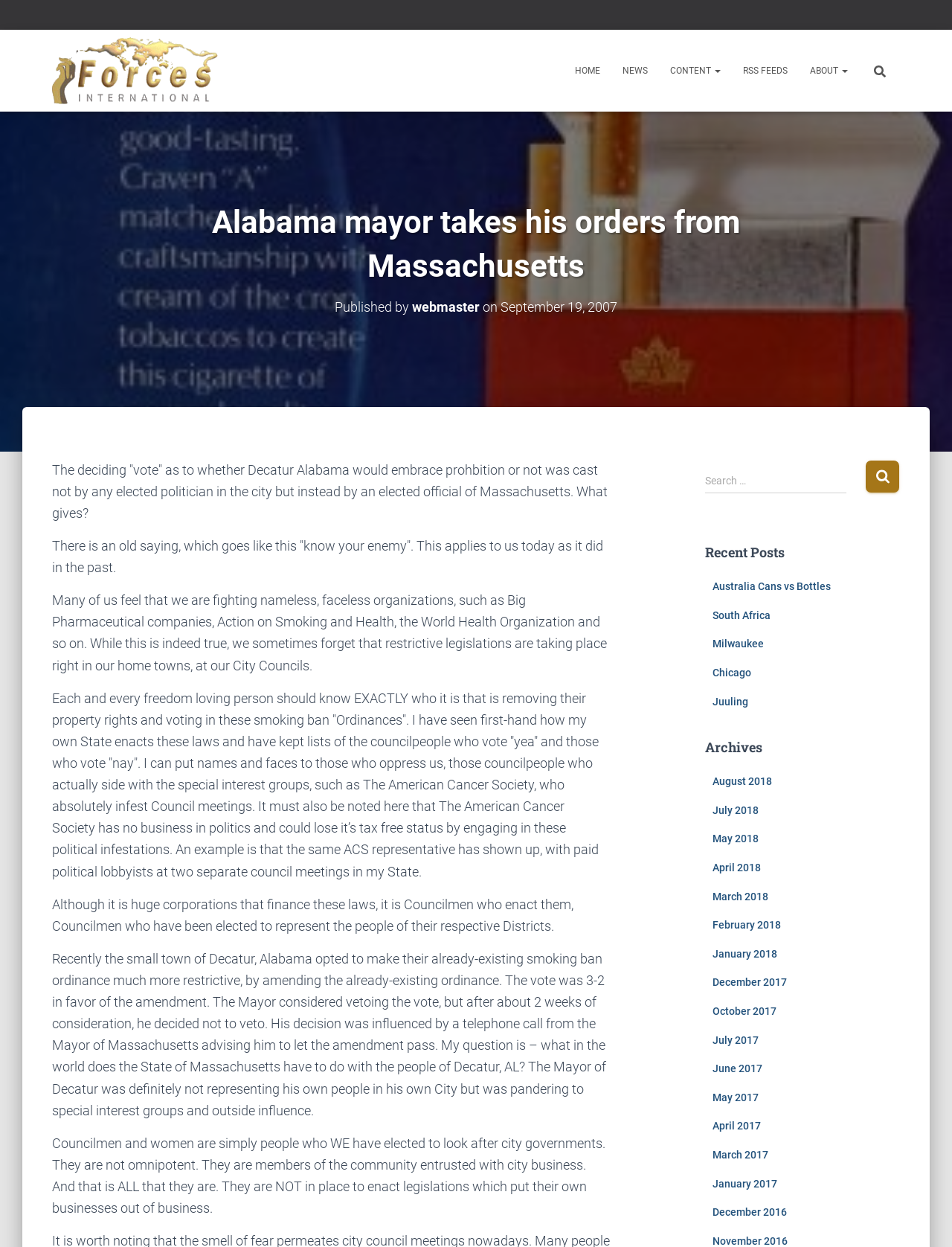Please find the bounding box coordinates of the element's region to be clicked to carry out this instruction: "Search for something".

[0.906, 0.042, 0.914, 0.073]